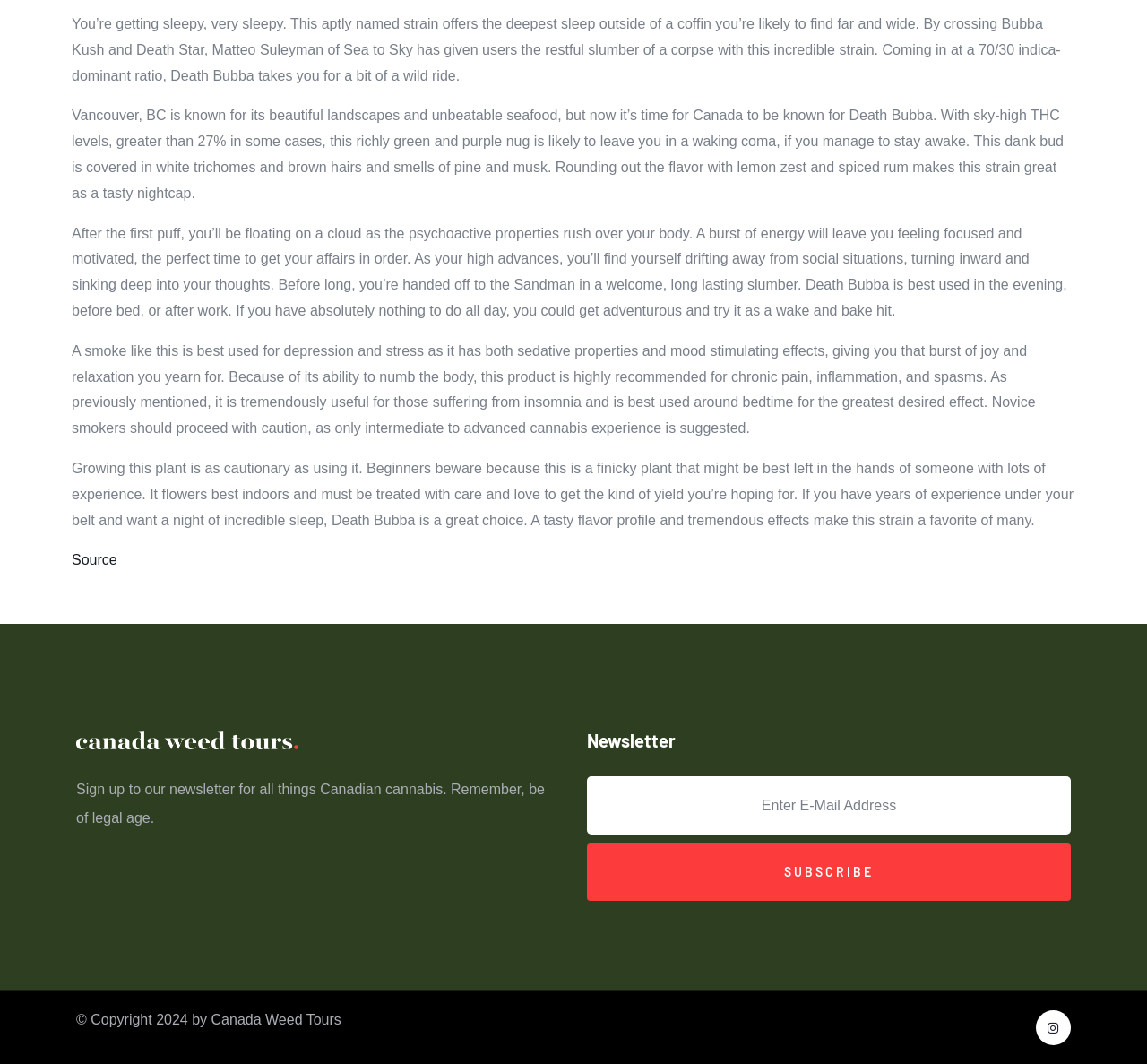Find the bounding box of the web element that fits this description: "name="EMAIL" placeholder="Enter E-Mail Address"".

[0.512, 0.73, 0.934, 0.784]